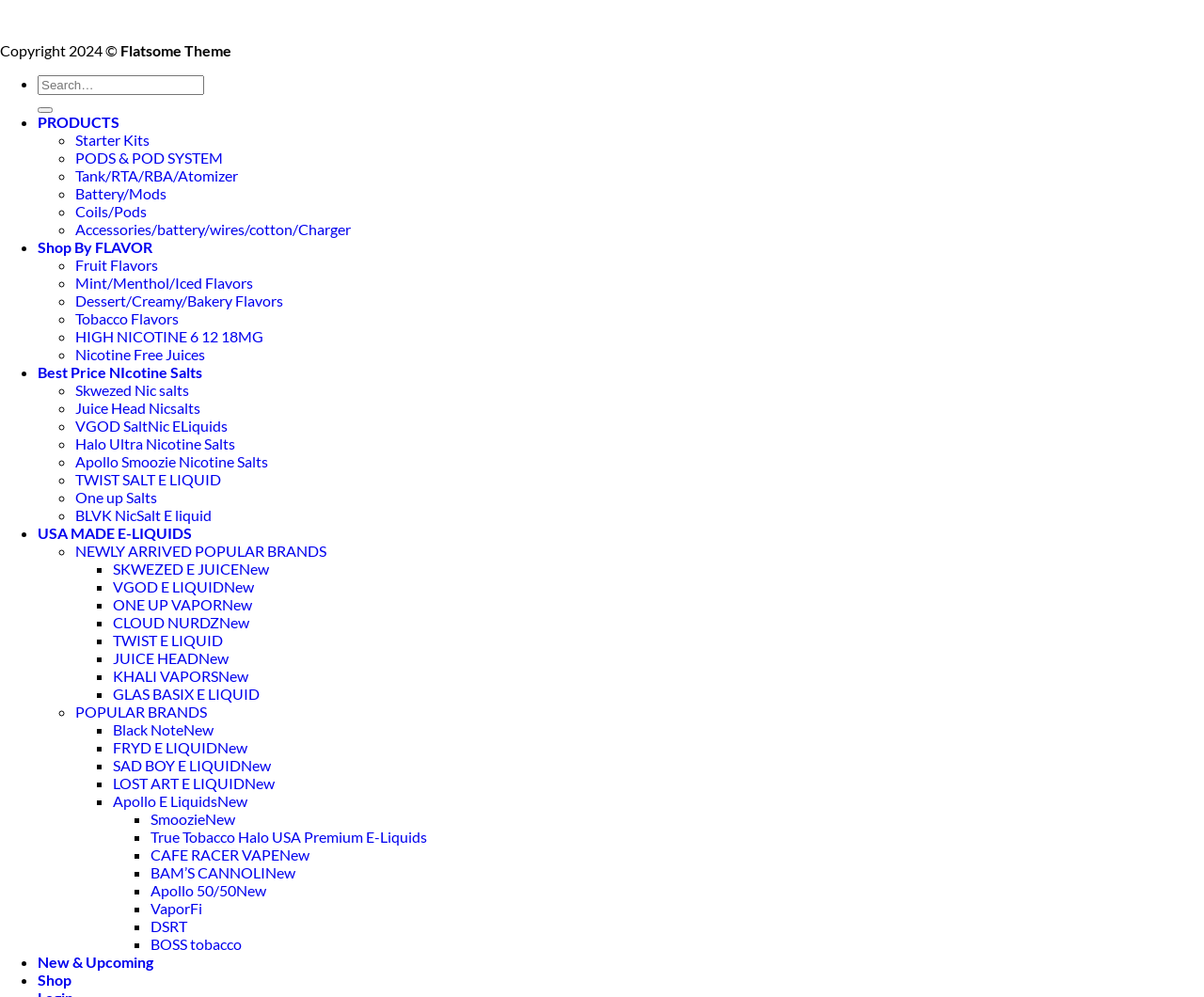Please specify the bounding box coordinates of the clickable region to carry out the following instruction: "Explore USA MADE E-LIQUIDS". The coordinates should be four float numbers between 0 and 1, in the format [left, top, right, bottom].

[0.031, 0.526, 0.159, 0.544]